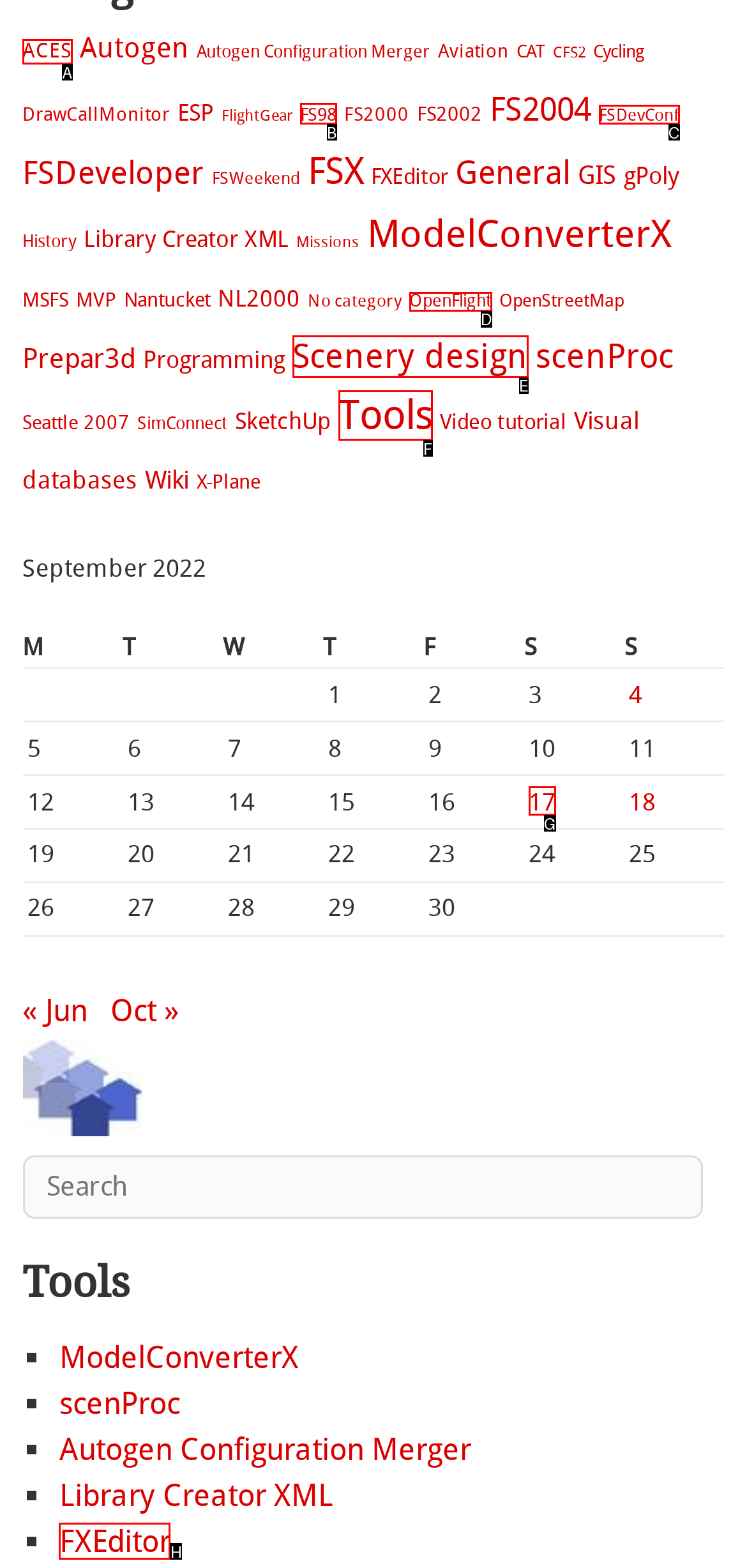Determine the letter of the element you should click to carry out the task: Click on ACES
Answer with the letter from the given choices.

A